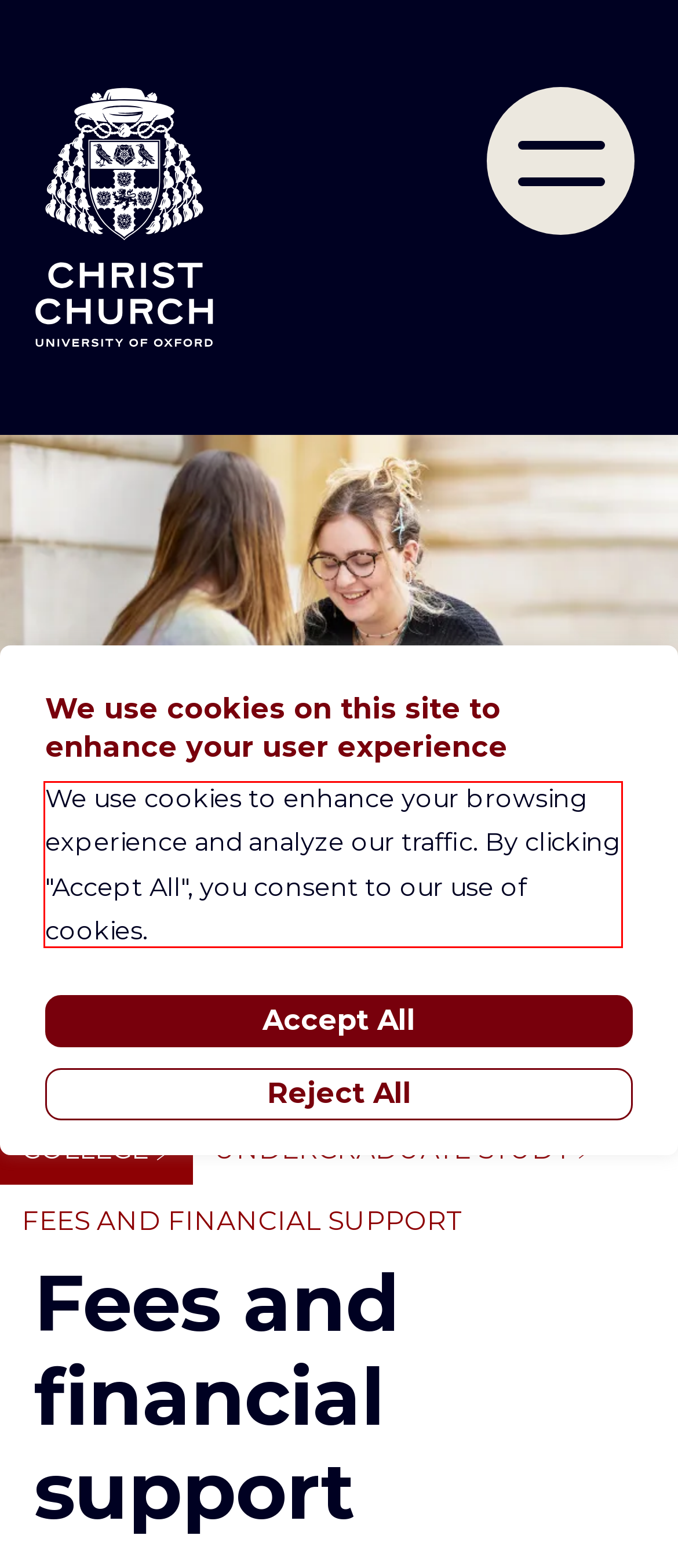You are given a screenshot with a red rectangle. Identify and extract the text within this red bounding box using OCR.

We use cookies to enhance your browsing experience and analyze our traffic. By clicking "Accept All", you consent to our use of cookies.